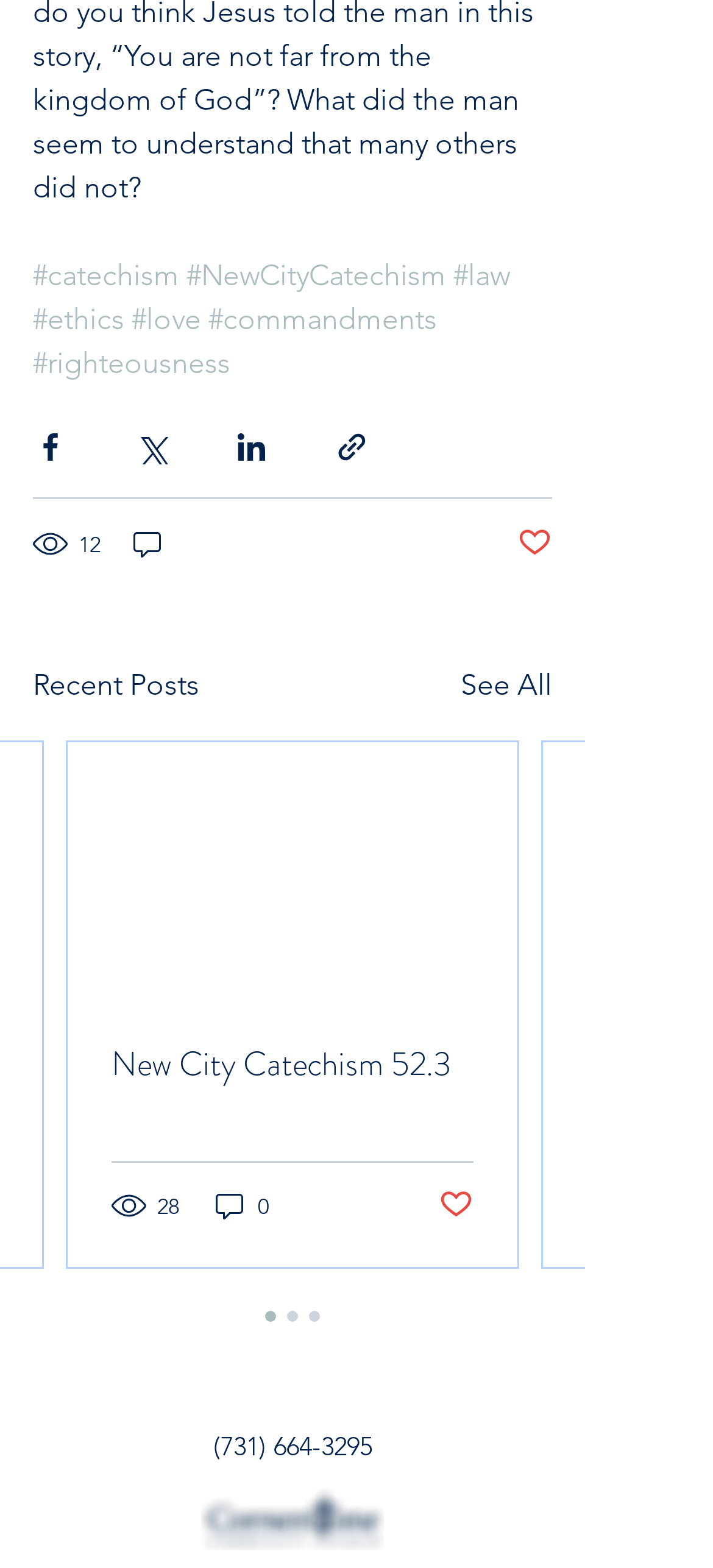Identify the bounding box coordinates for the element you need to click to achieve the following task: "Share via Facebook". The coordinates must be four float values ranging from 0 to 1, formatted as [left, top, right, bottom].

[0.046, 0.274, 0.095, 0.296]